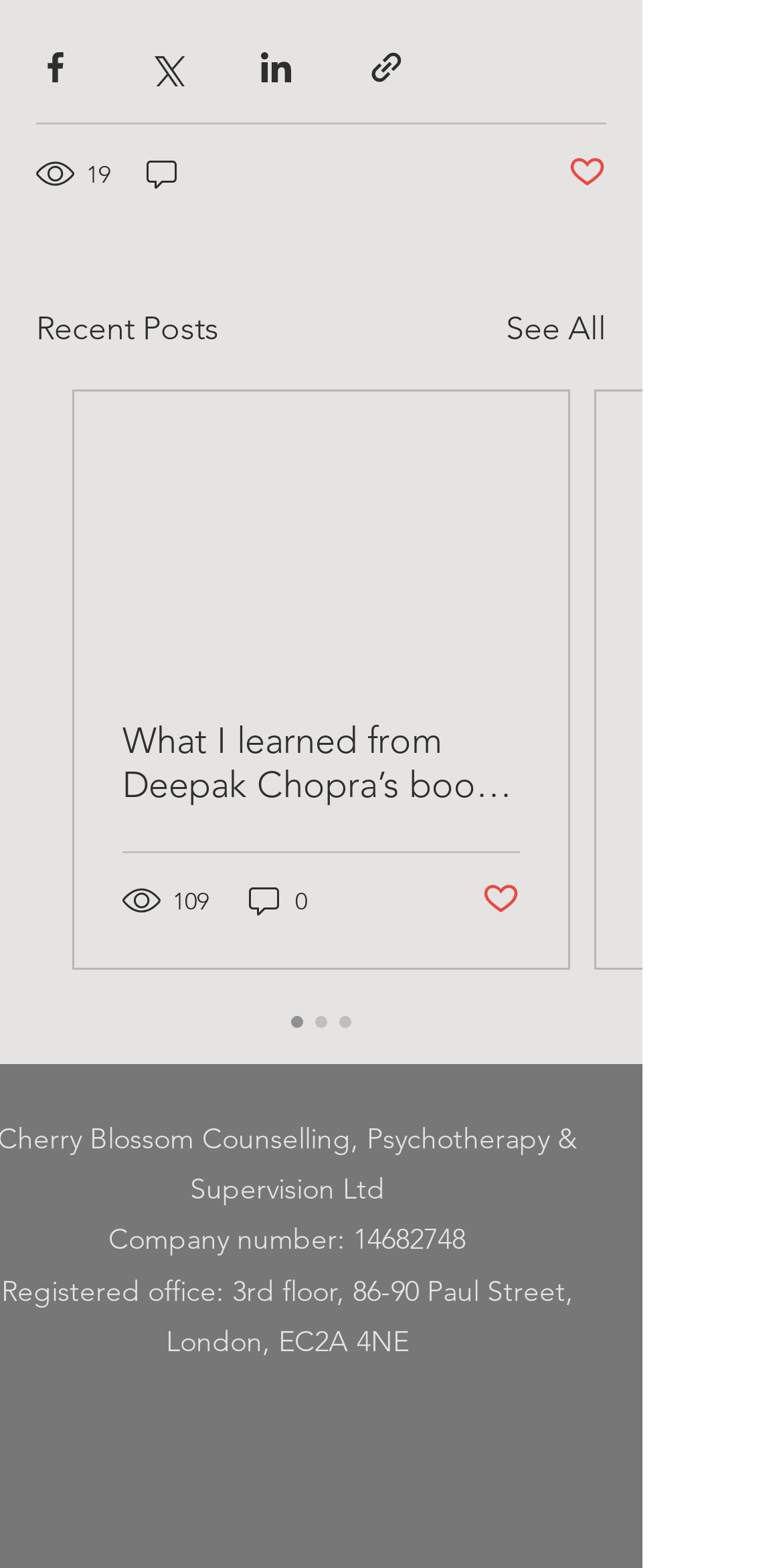Can you give a detailed response to the following question using the information from the image? What is the company number?

I found the answer by looking at the link element '14682748' which is a child of the contentinfo element and has a bounding box coordinate of [0.451, 0.779, 0.595, 0.802]. This element is likely to be displaying the company number.